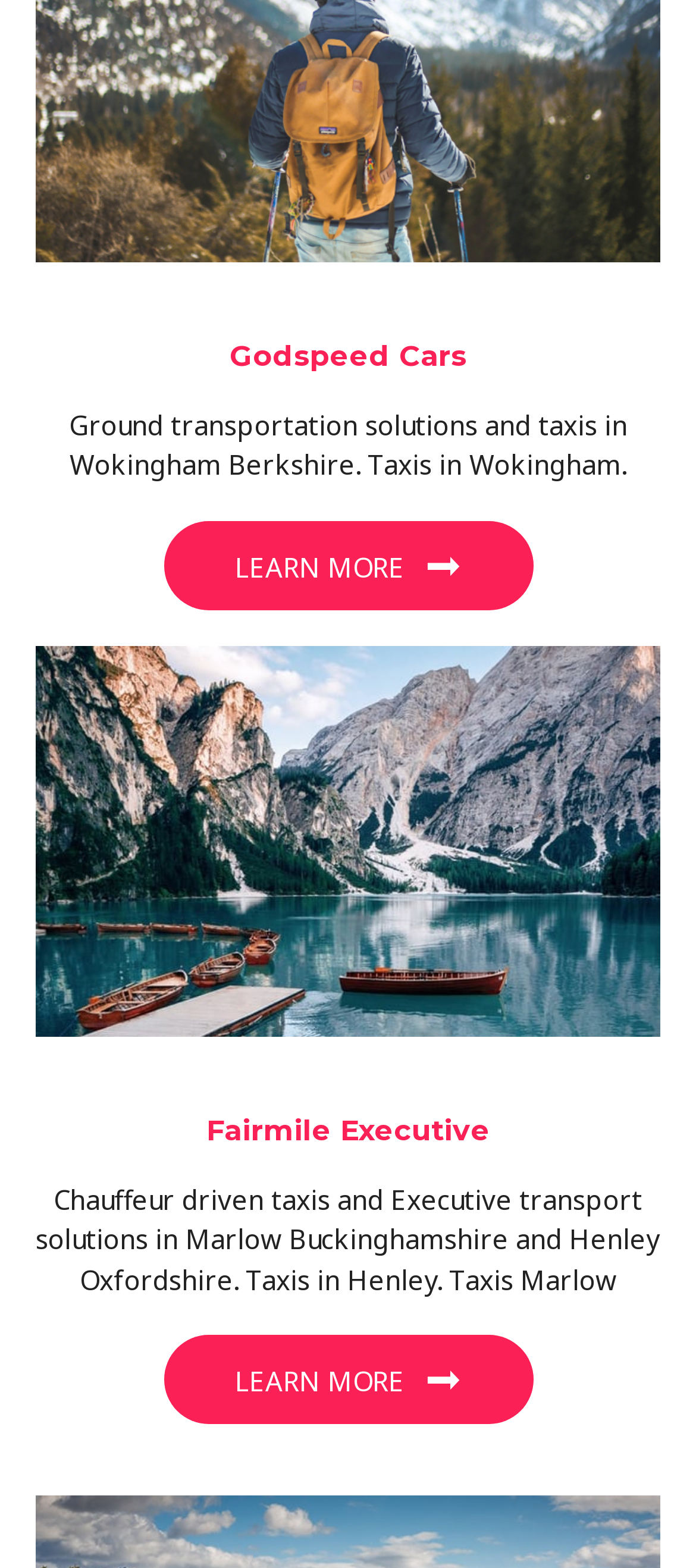Where are Fairmile Executive's services available?
Give a one-word or short-phrase answer derived from the screenshot.

Marlow and Henley